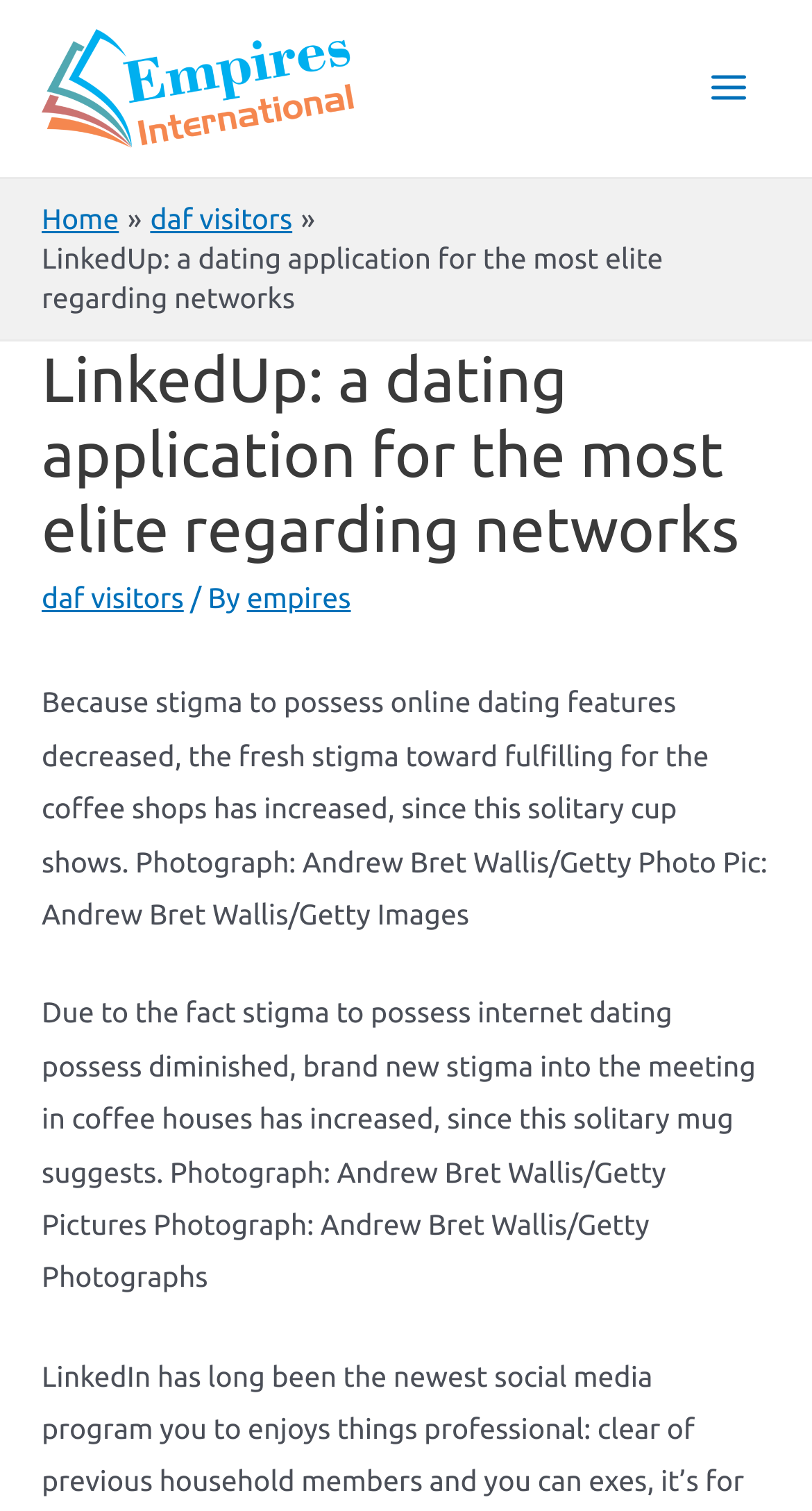What is the topic of the article on the webpage?
Please answer the question as detailed as possible.

The topic of the article on the webpage can be inferred from the text, which discusses the stigma of online dating and meeting in coffee shops.